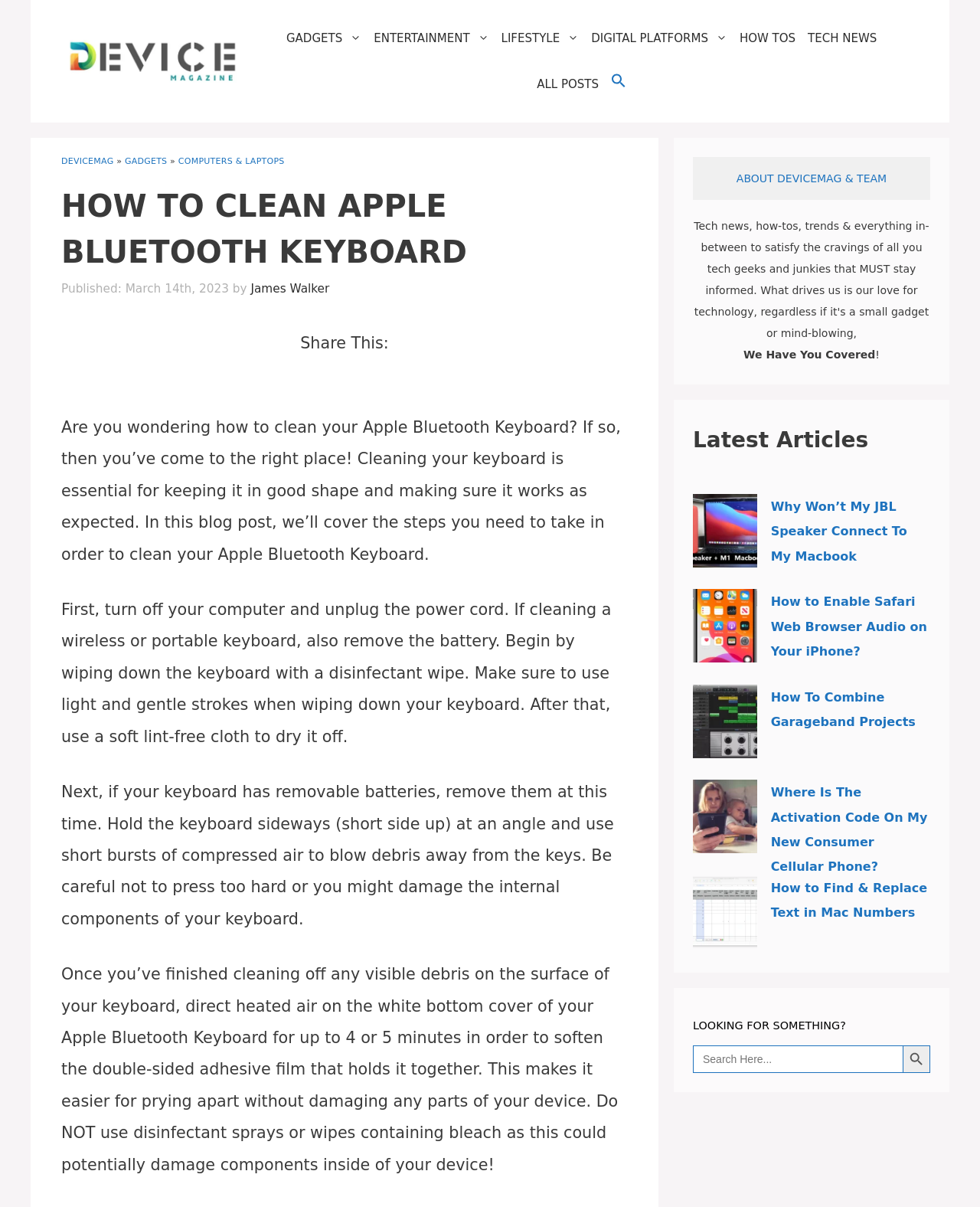Please find and generate the text of the main header of the webpage.

HOW TO CLEAN APPLE BLUETOOTH KEYBOARD